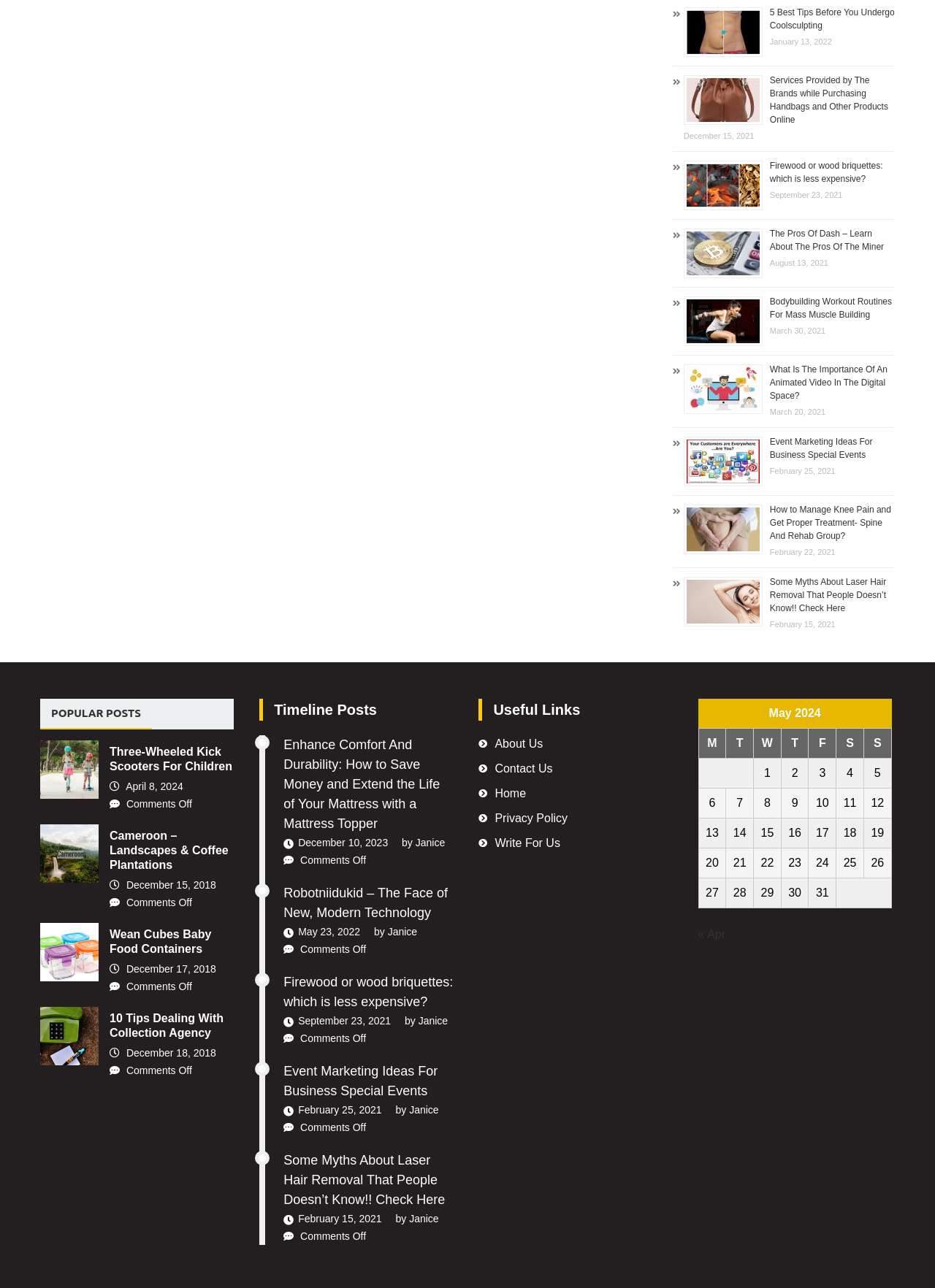What is the date of the latest post on the popular posts tab?
Examine the screenshot and reply with a single word or phrase.

April 8, 2024